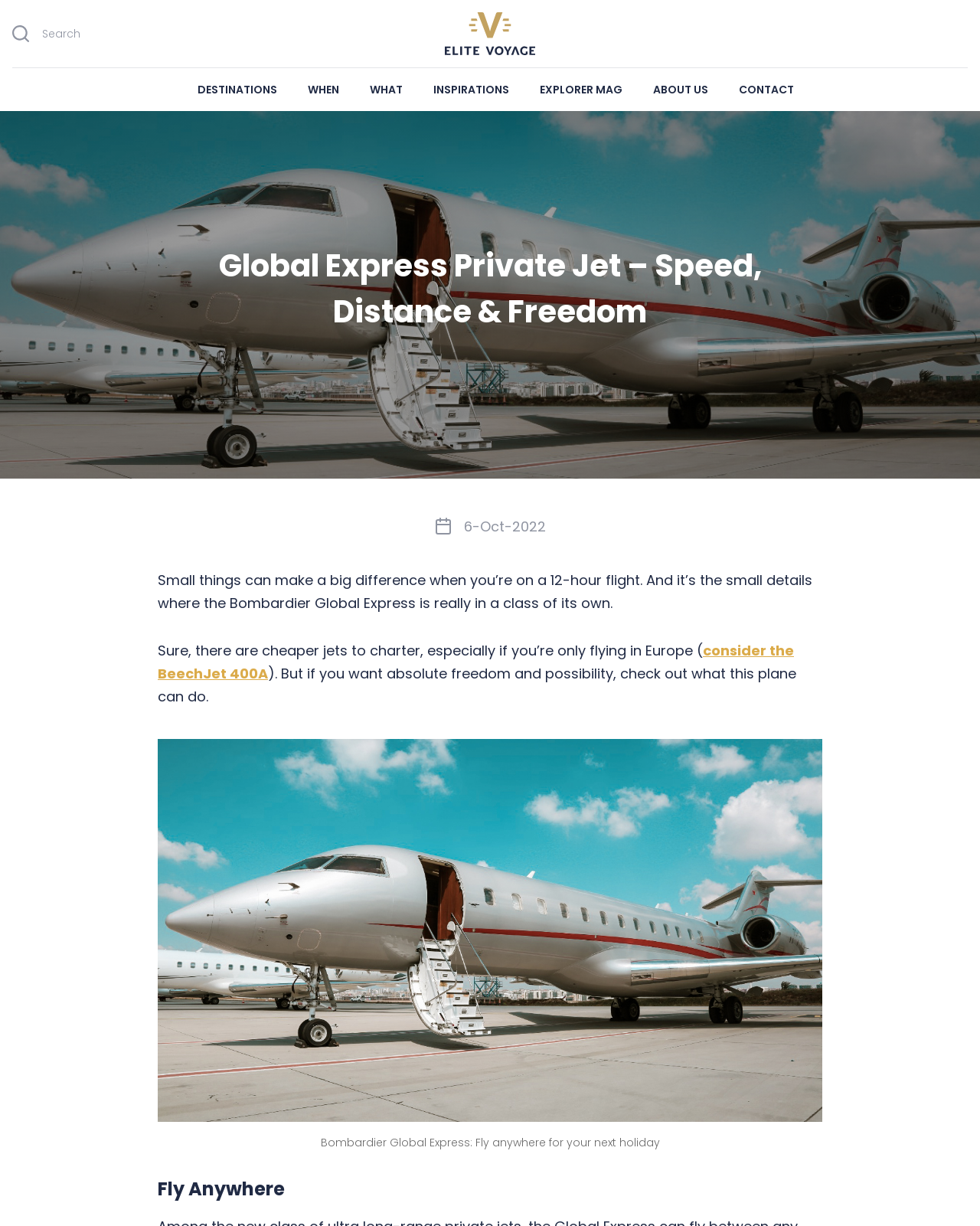Examine the image and give a thorough answer to the following question:
What is the alternative jet mentioned in the text?

The alternative jet 'BeechJet 400A' is mentioned in the text as a cheaper option for chartering, especially for flights within Europe.